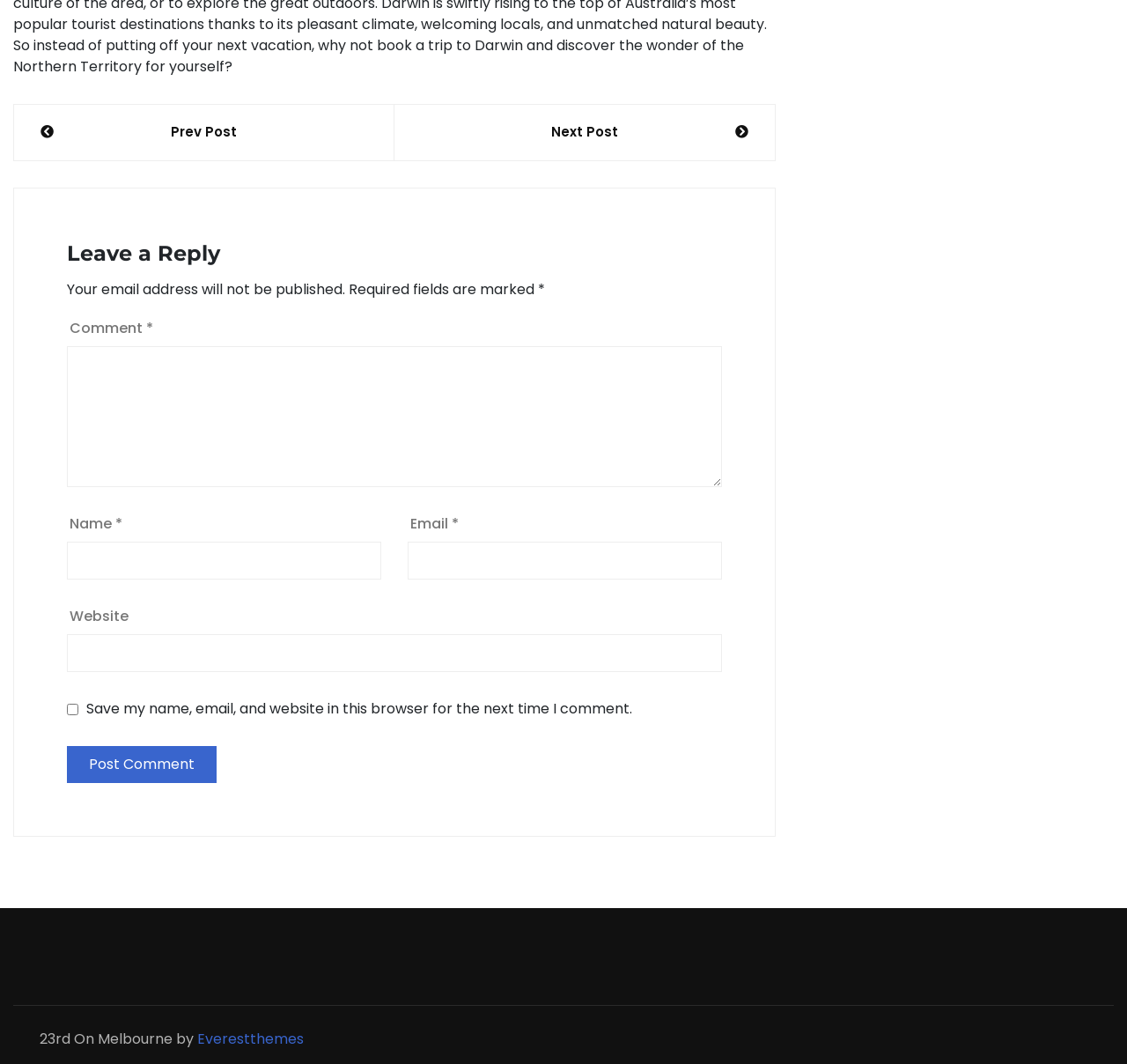What is the theme of the website?
Using the image, provide a concise answer in one word or a short phrase.

Melbourne